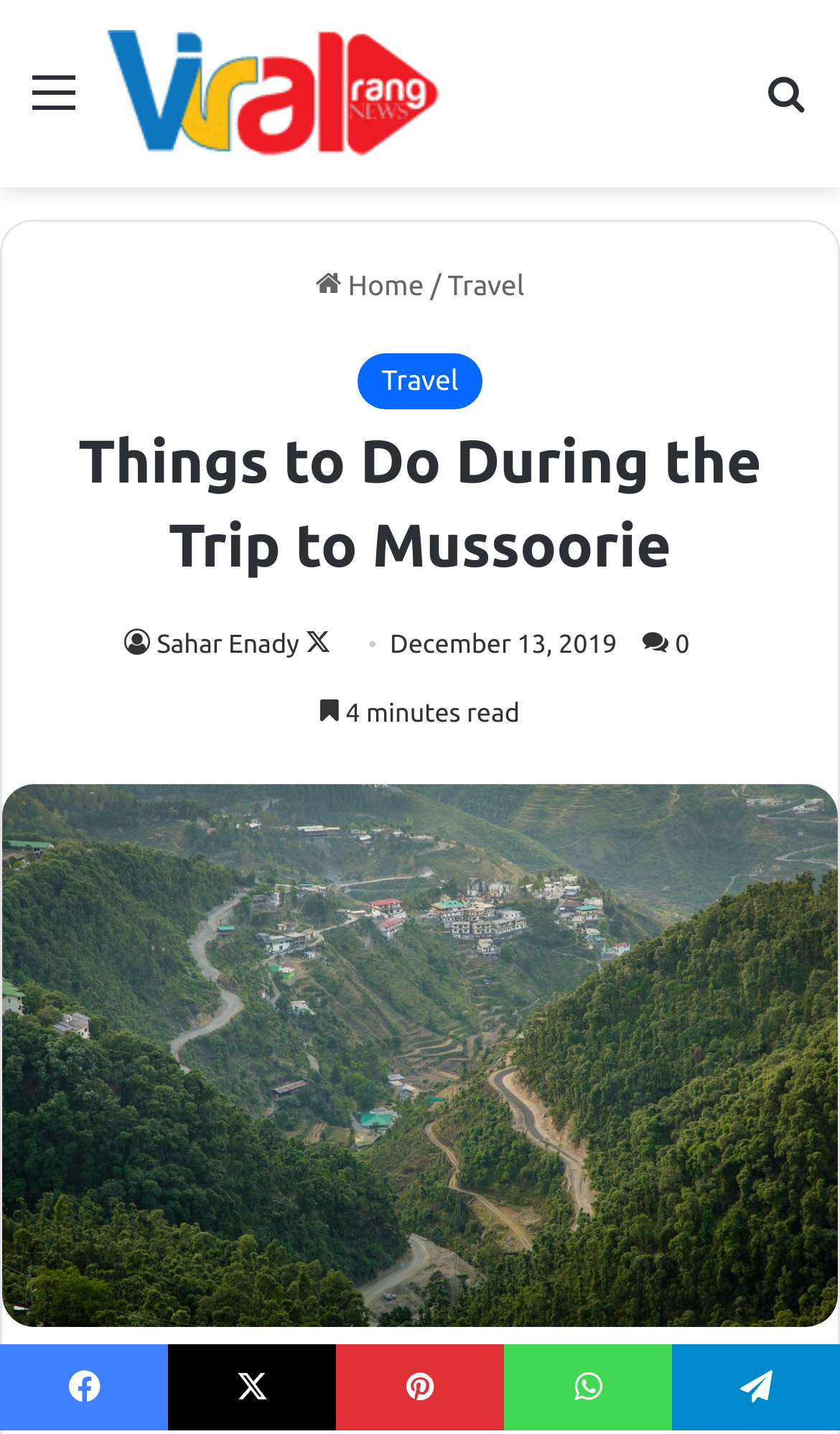Pinpoint the bounding box coordinates of the element you need to click to execute the following instruction: "Click on the menu". The bounding box should be represented by four float numbers between 0 and 1, in the format [left, top, right, bottom].

[0.038, 0.043, 0.09, 0.11]